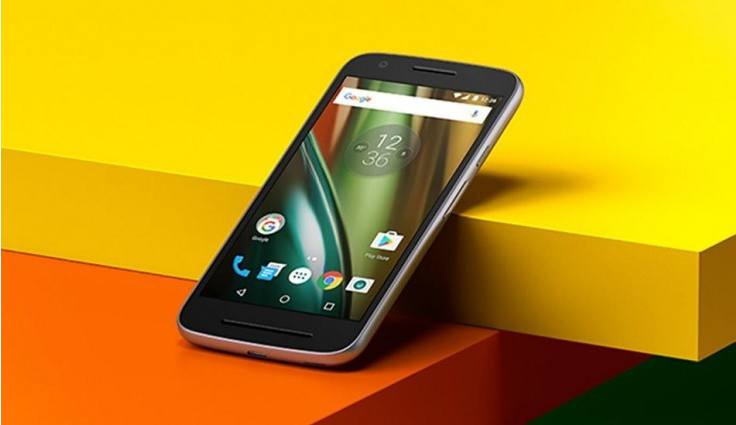Describe all the elements visible in the image meticulously.

The image features the Moto E4 smartphone, positioned on a vibrant, multi-colored backdrop with yellow and orange elements. The device showcases a sleek and modern design, highlighting its user-friendly interface with visible app icons and a prominent Google search bar at the top. The display reveals the time, 12:36, underscoring its functionality as a reliable everyday device. This visual representation of the Moto E4 aligns with its introduction alongside Android 7.0 Nougat and its anticipated specifications, emphasizing its appeal as a budget-friendly smartphone option in the market.